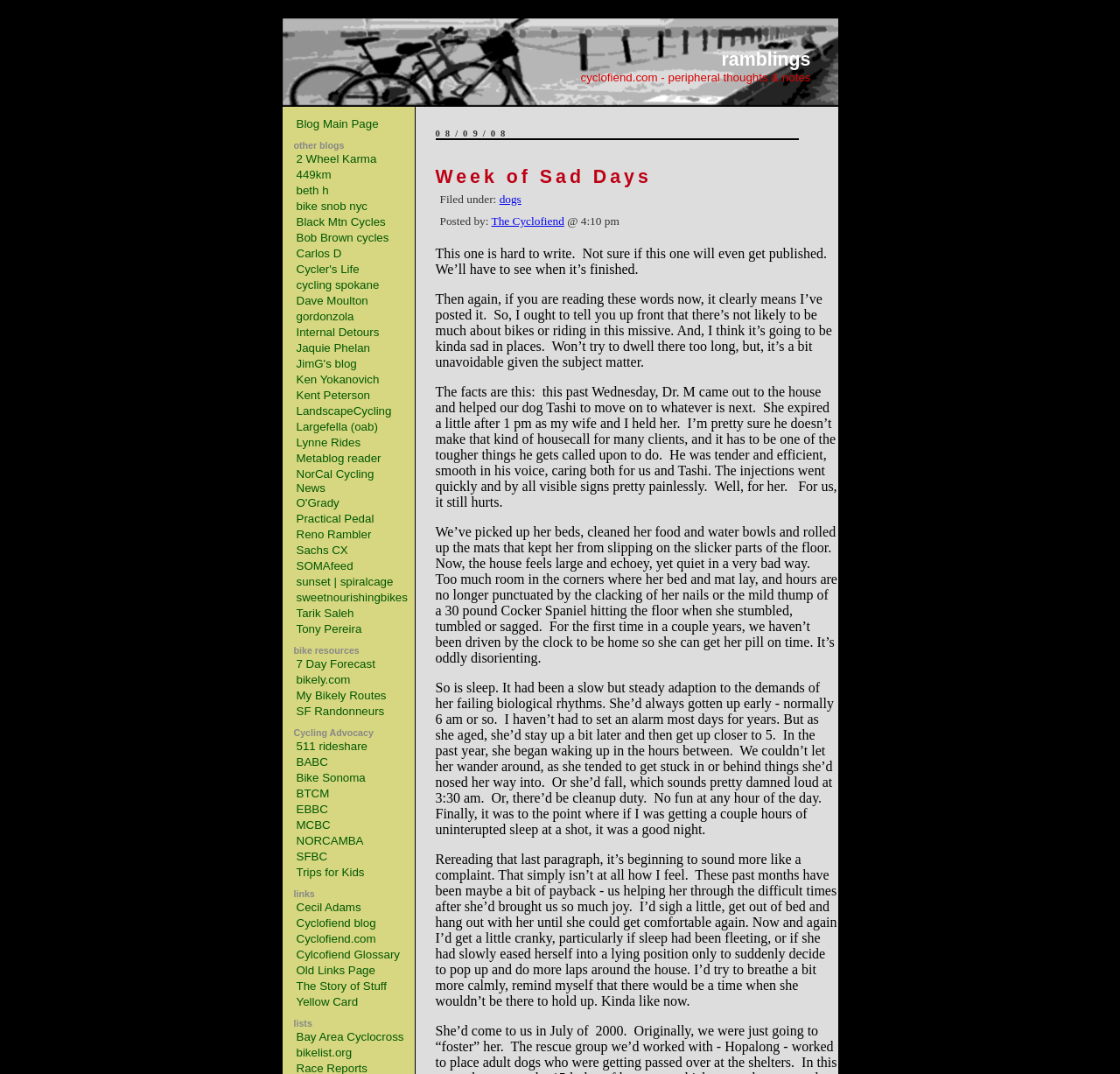Answer the following query with a single word or phrase:
What is the category of the link '511 rideshare'?

Cycling Advocacy